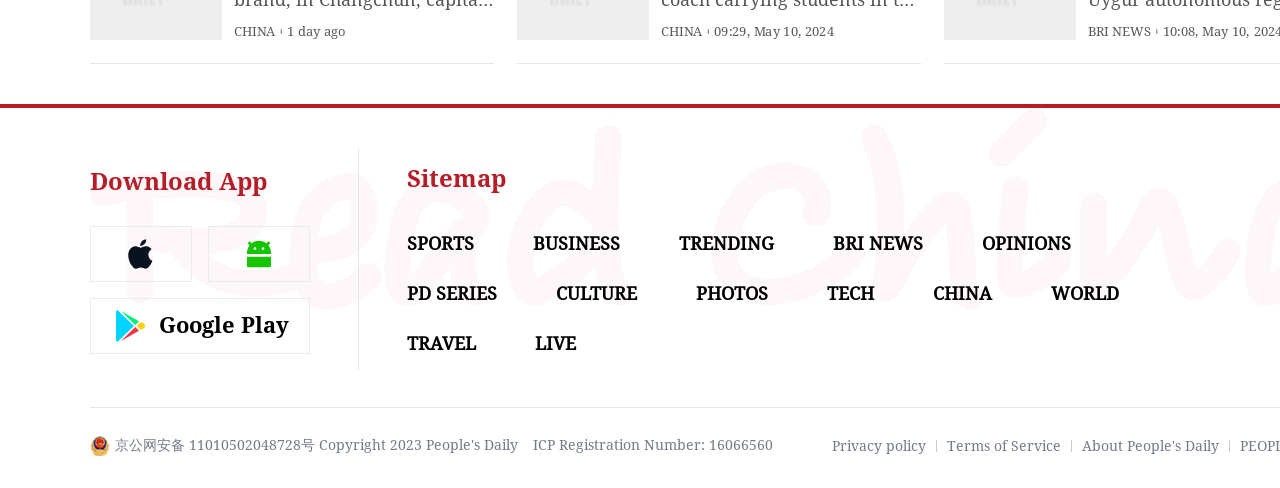Please identify the bounding box coordinates of the area that needs to be clicked to follow this instruction: "Visit the homepage".

[0.07, 0.463, 0.15, 0.577]